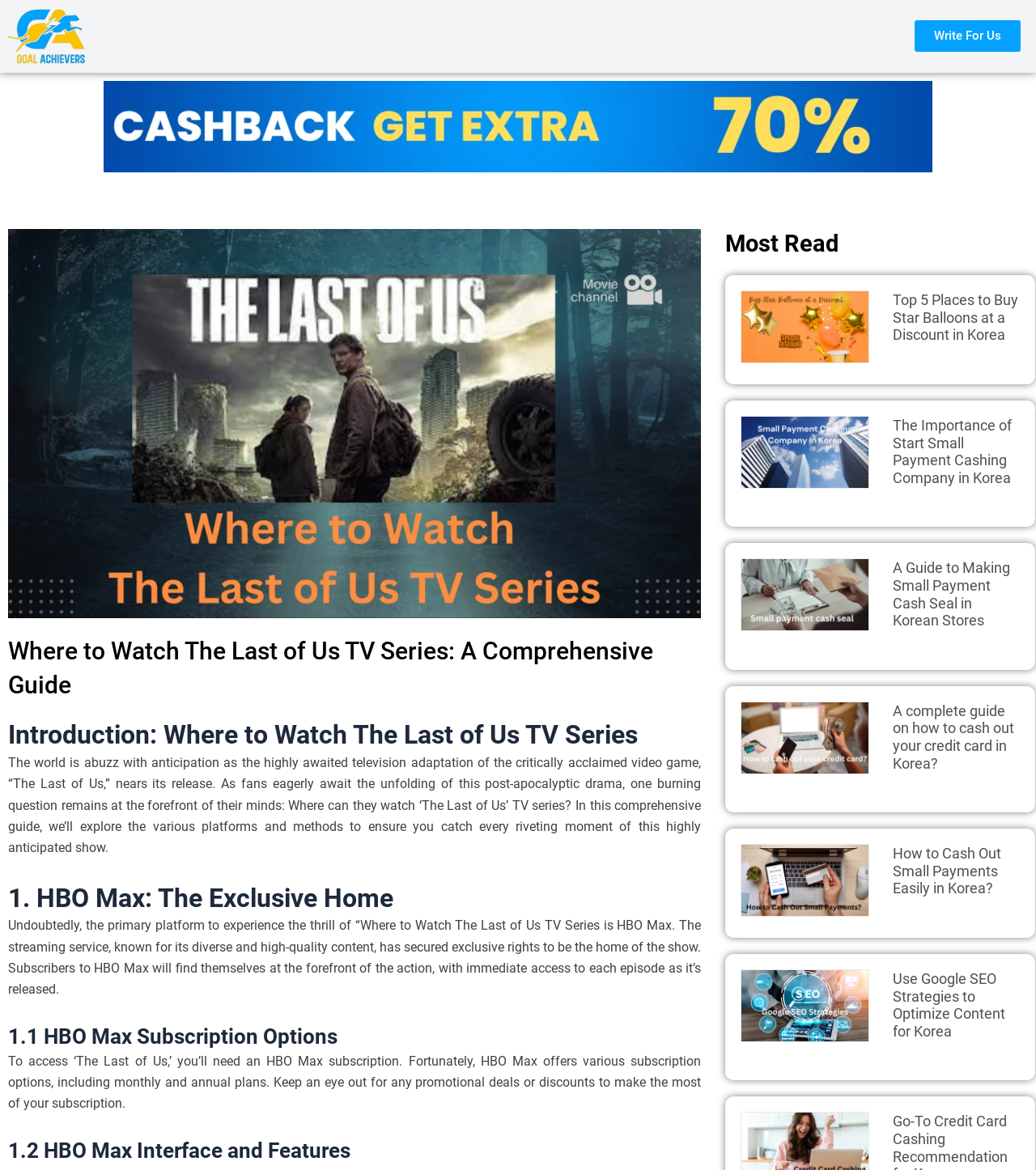What is the last related article listed under 'Most Read'?
Based on the image, respond with a single word or phrase.

How to Cash Out Small Payments Easily in Korea?